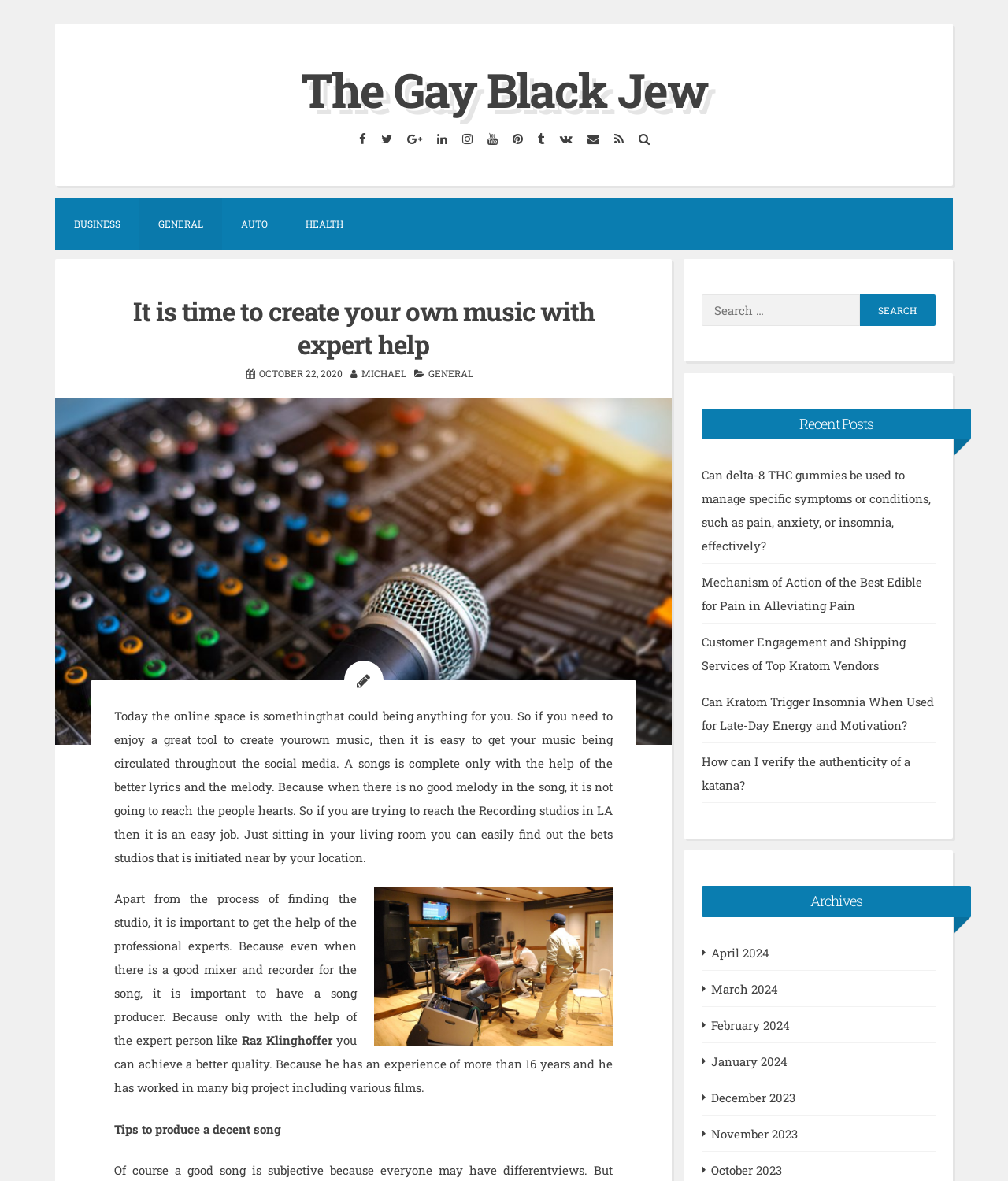Please locate the bounding box coordinates of the element's region that needs to be clicked to follow the instruction: "Read about creating your own music". The bounding box coordinates should be provided as four float numbers between 0 and 1, i.e., [left, top, right, bottom].

[0.113, 0.599, 0.608, 0.733]